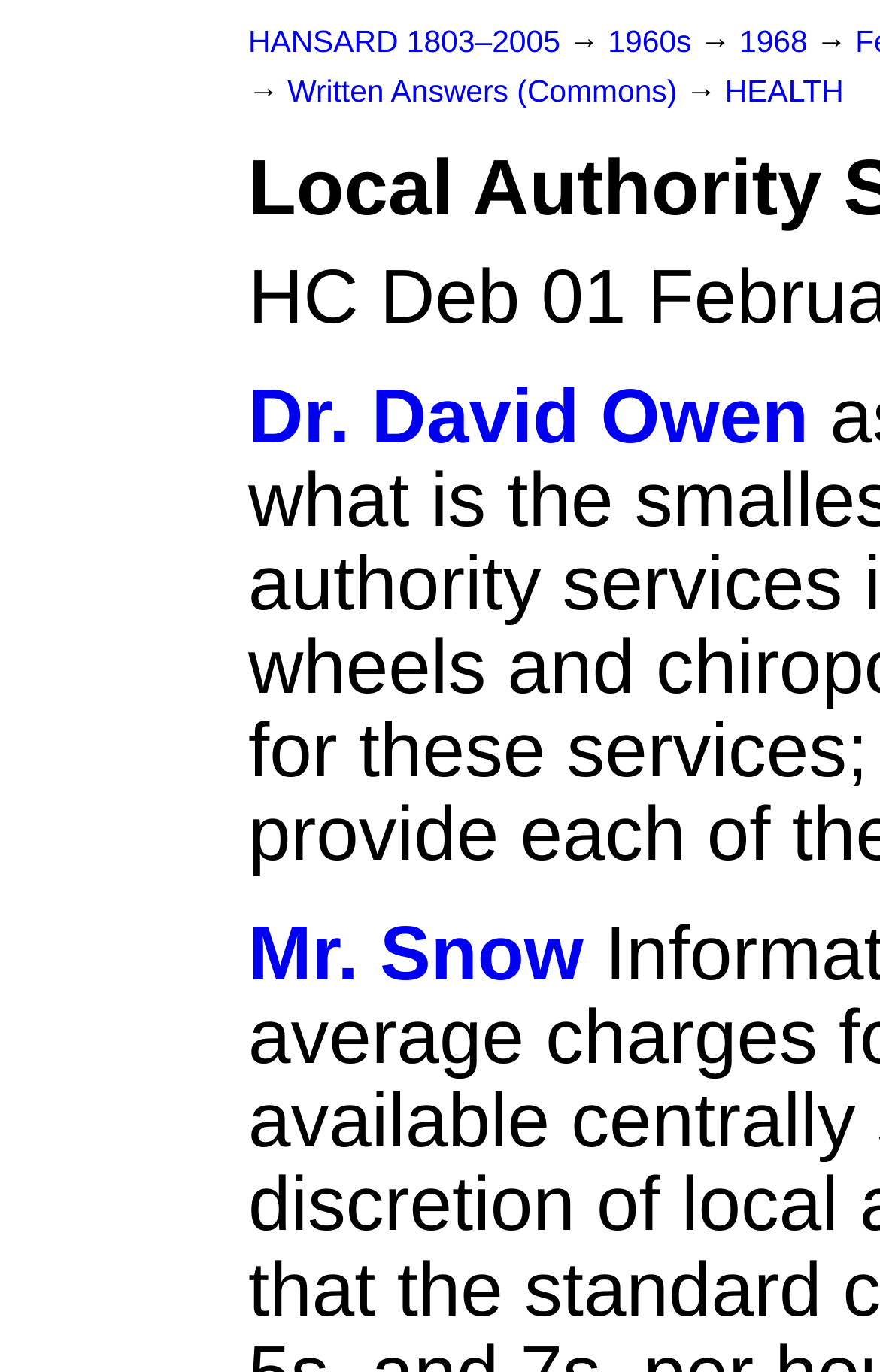What is the vertical position of the 'Mr. Snow' link?
Using the image, elaborate on the answer with as much detail as possible.

By comparing the y1 and y2 coordinates of the 'Dr. David Owen' link and the 'Mr. Snow' link, I determined that the 'Mr. Snow' link is vertically positioned below the 'Dr. David Owen' link.